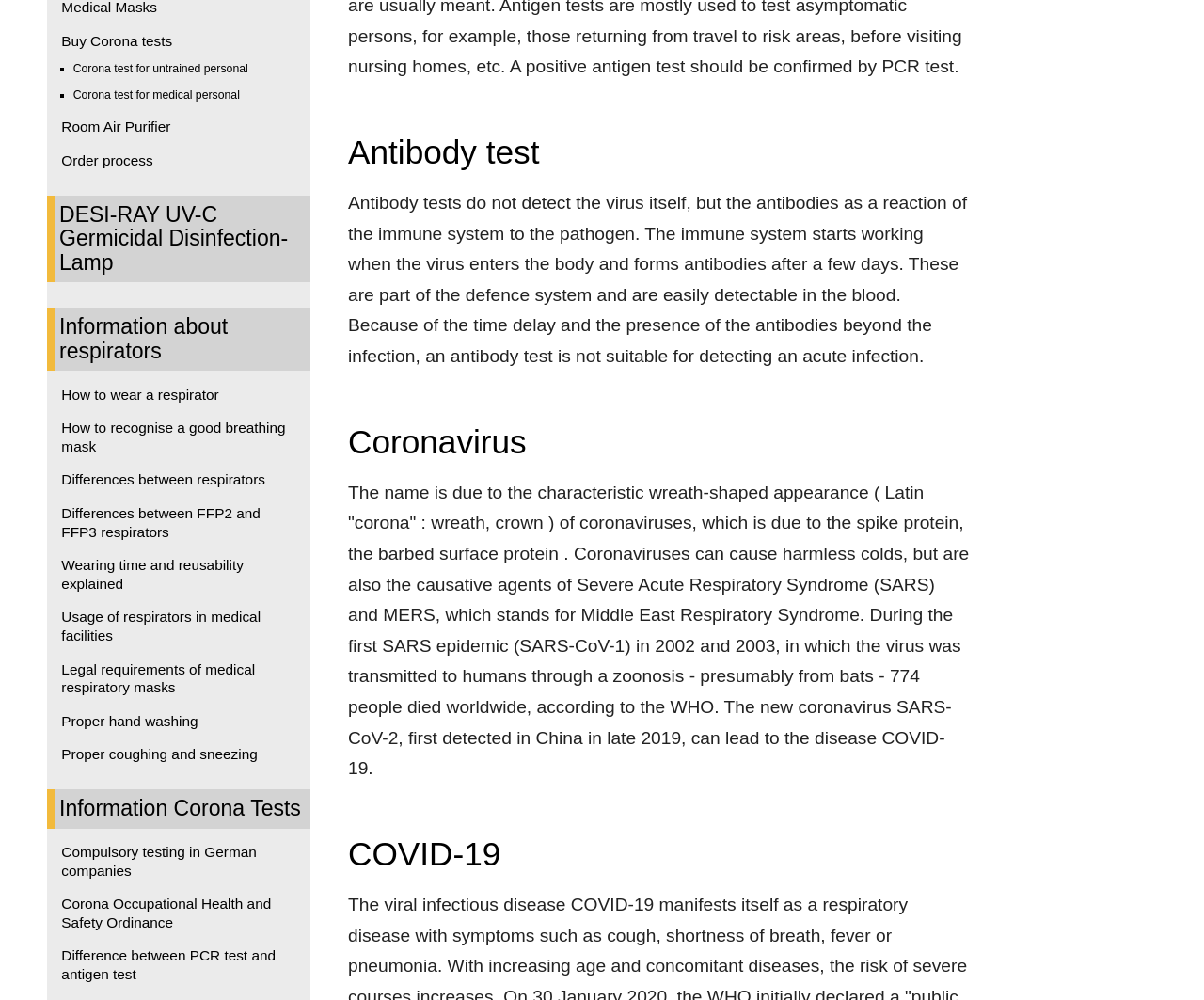Please find the bounding box for the UI element described by: "Information about respirators".

[0.039, 0.308, 0.258, 0.371]